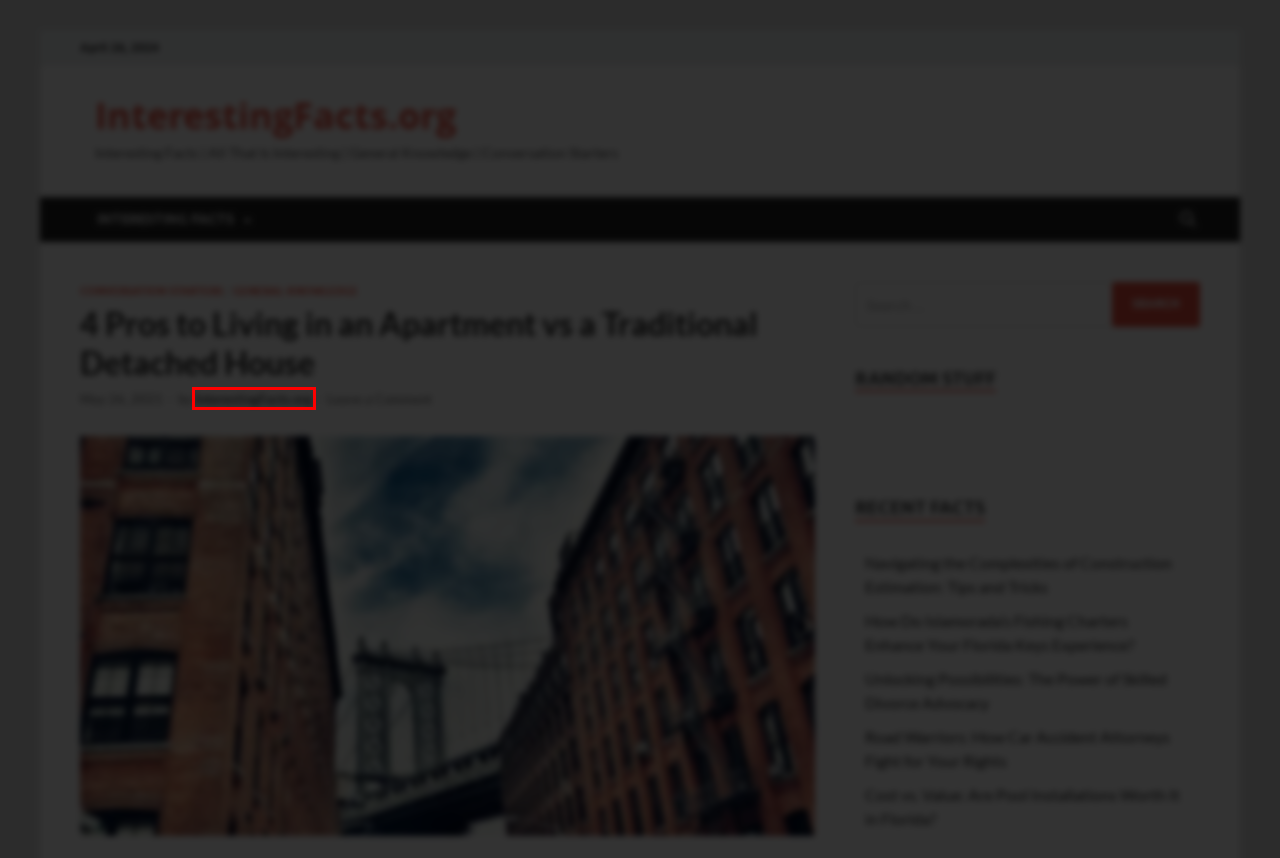You have a screenshot showing a webpage with a red bounding box around a UI element. Choose the webpage description that best matches the new page after clicking the highlighted element. Here are the options:
A. How Do Islamorada's Fishing Charters Enhance Your Florida Keys Experience?
B. Unlocking Possibilities: The Power of Skilled Divorce Advocacy
C. Cost vs. Value: Are Pool Installations Worth It in Florida?
D. Interesting Facts About Urban Green
E. InterestingFacts.org | InterestingFacts.org
F. Road Warriors: How Car Accident Attorneys Fight for Your Rights
G. Navigating the Complexities of Construction Estimation: Tips and Tricks
H. Interesting Facts | Fun Facts For Kids | Unusual | Random

E